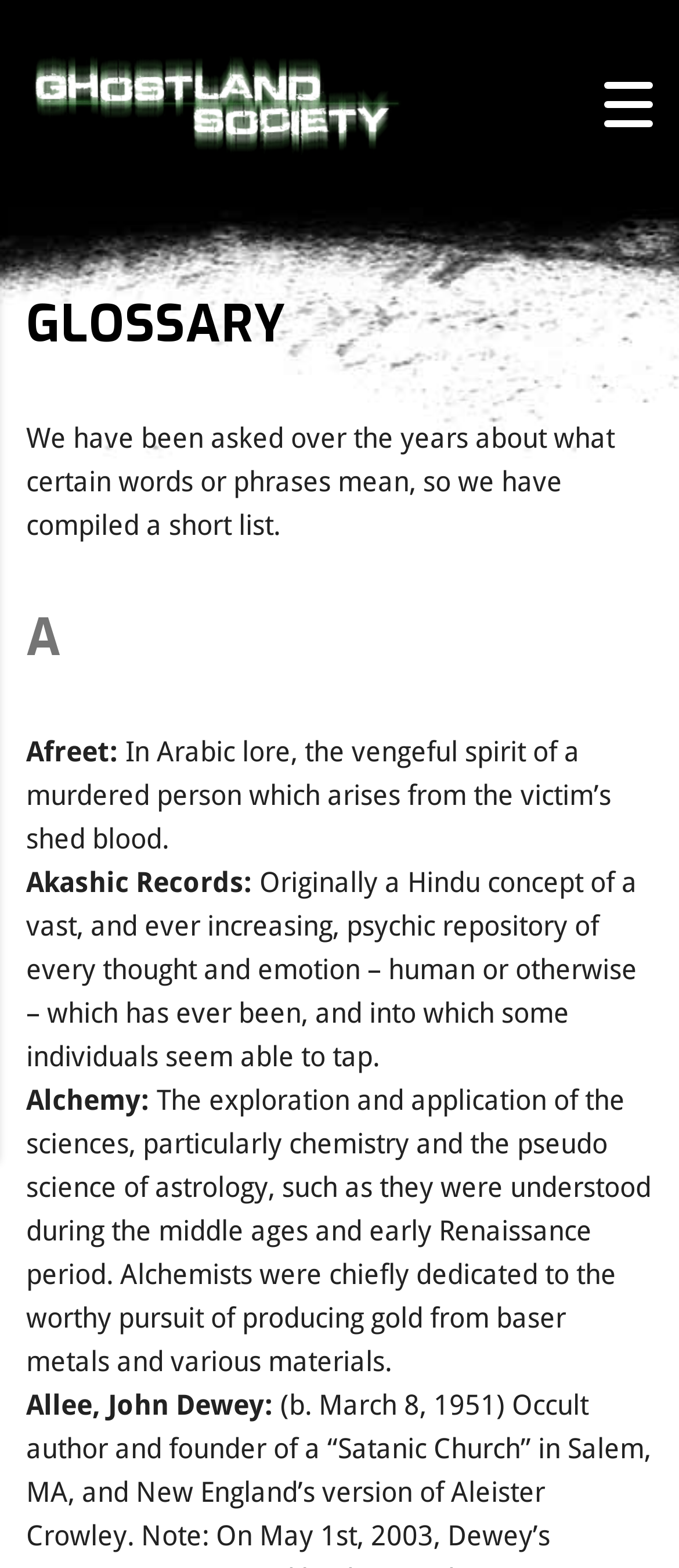What is the first term defined in the glossary? Look at the image and give a one-word or short phrase answer.

Afreet